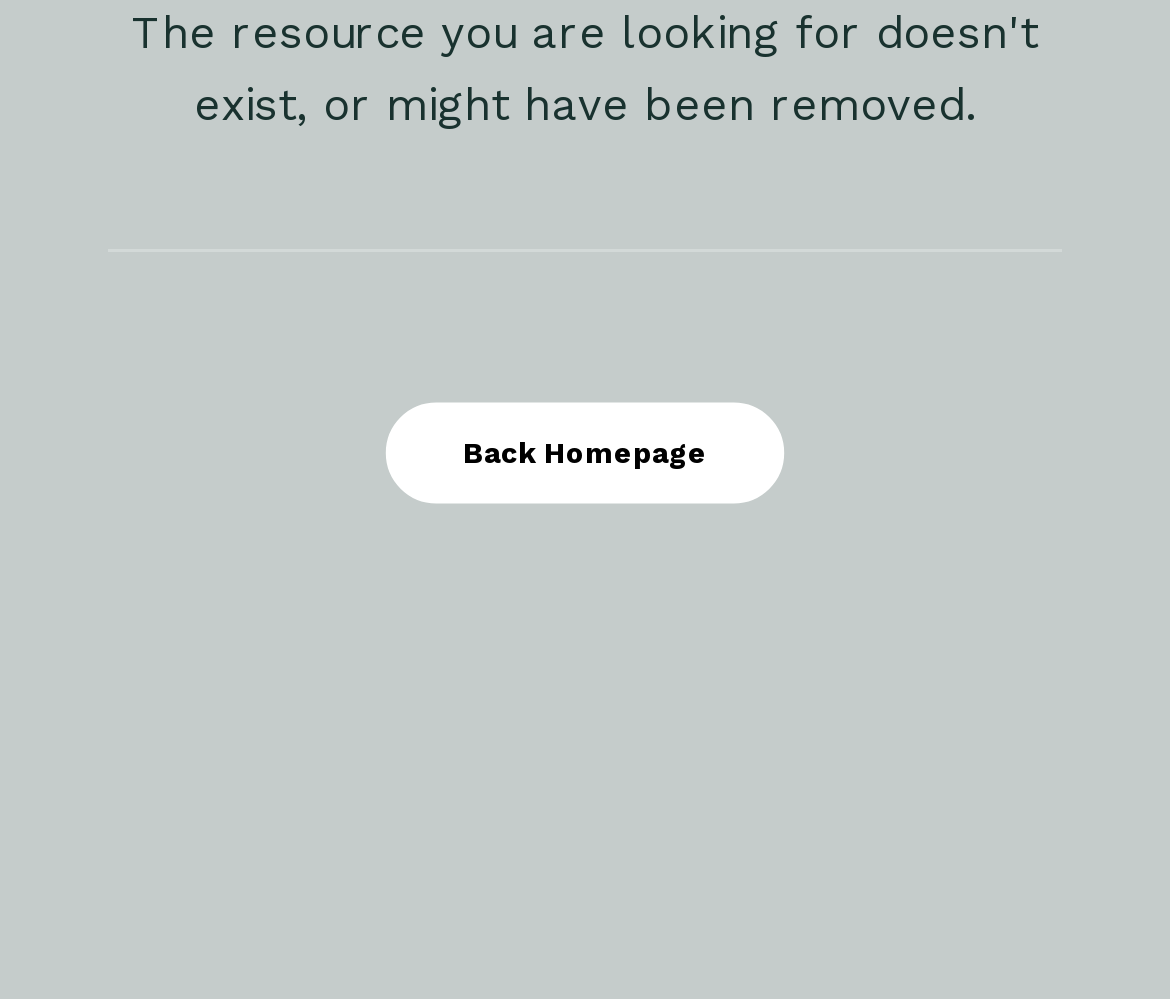Show the bounding box coordinates for the HTML element described as: "Search".

[0.406, 0.243, 0.594, 0.32]